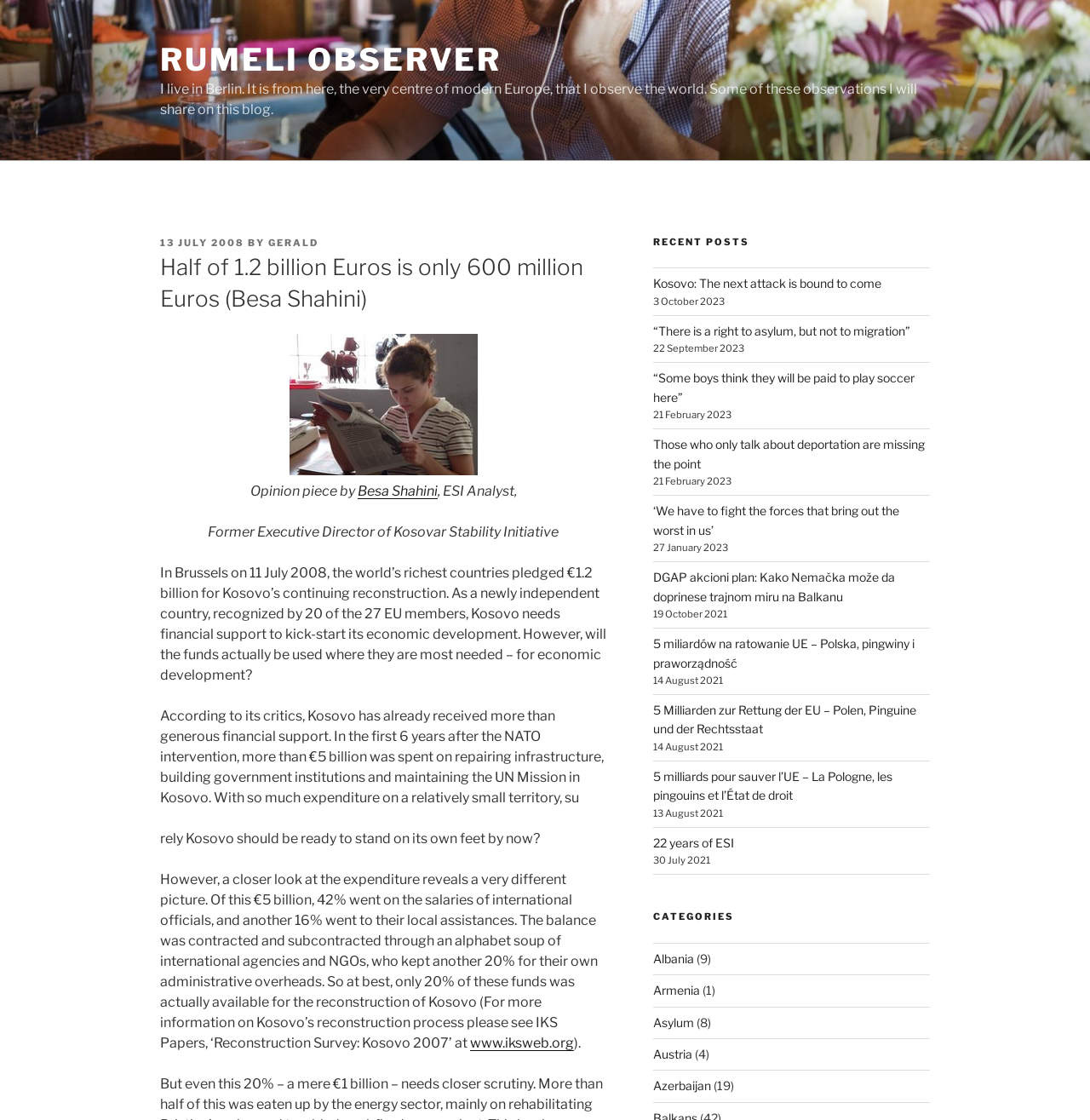Please locate the bounding box coordinates of the element that should be clicked to achieve the given instruction: "Click on the 'RUMELI OBSERVER' link".

[0.147, 0.037, 0.46, 0.07]